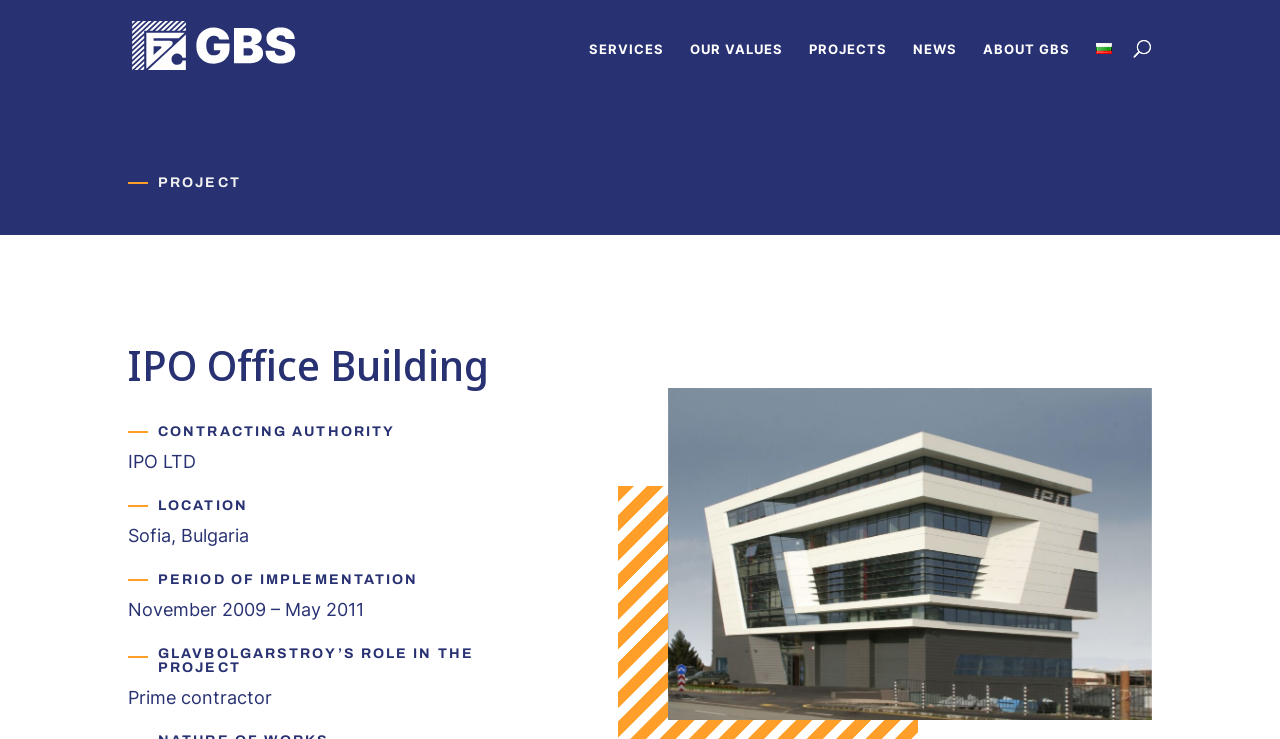What is the contracting authority of the project?
Please answer the question with as much detail and depth as you can.

I found the answer by examining the 'CONTRACTING AUTHORITY' heading and the corresponding static text 'IPO LTD' which provides the information about the contracting authority of the project.